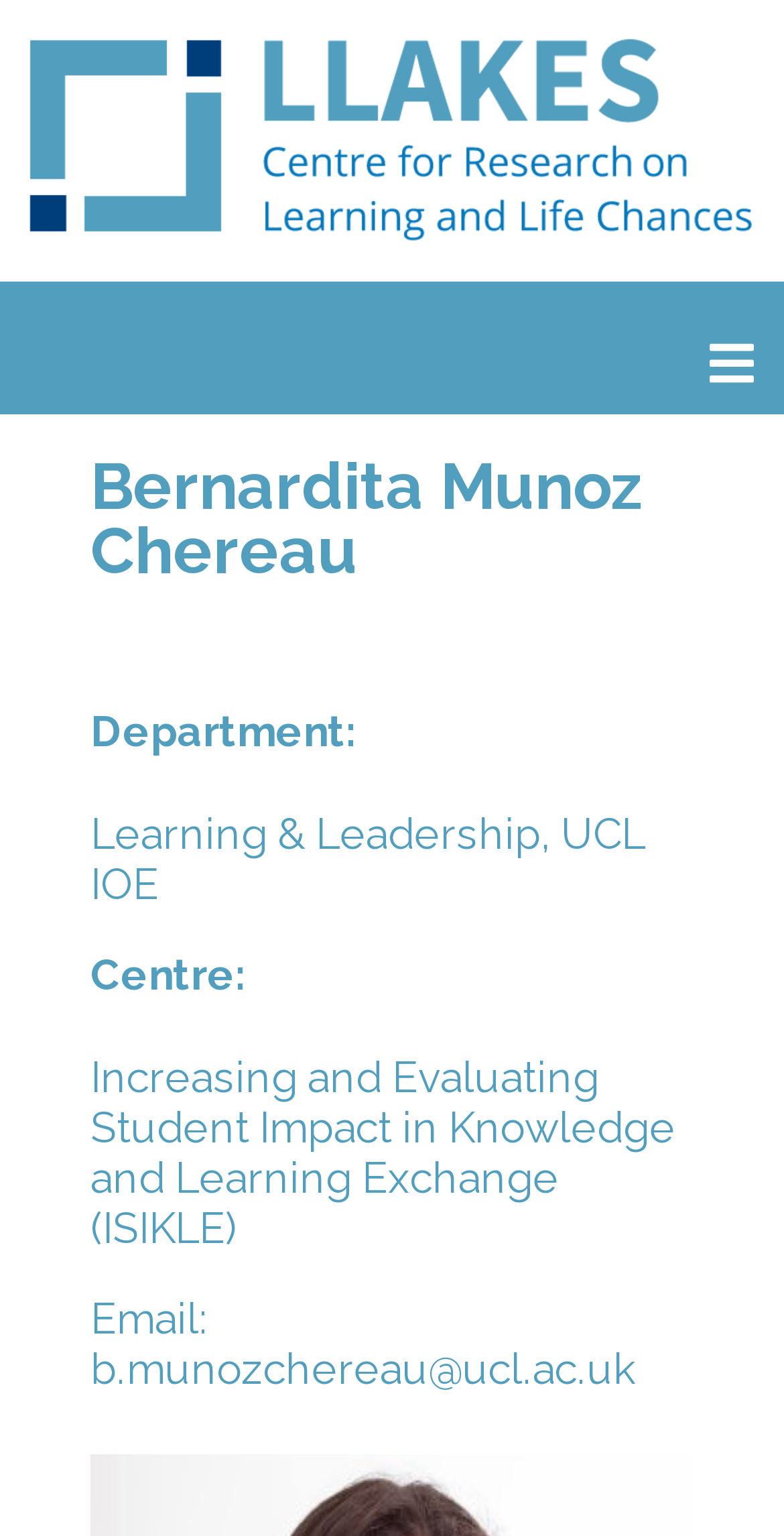Offer a detailed account of what is visible on the webpage.

The webpage is about Bernardita Munoz Chereau, an author at LLAKES. At the top, there is a large banner that spans almost the entire width of the page, containing a link and an image. Below this banner, on the top-right corner, there is a smaller image. 

The main content of the page is divided into sections, each with a heading. The first heading reads "Bernardita Munoz Chereau", followed by an empty heading. The next heading is "Department:", which is accompanied by the text "Learning & Leadership, UCL IOE". 

Below this, there is another heading "Centre:", followed by the text "Increasing and Evaluating Student Impact in Knowledge and Learning Exchange (ISIKLE)". Further down, there is a heading "Email:", which is accompanied by a link to the email address "b.munozchereau@ucl.ac.uk".